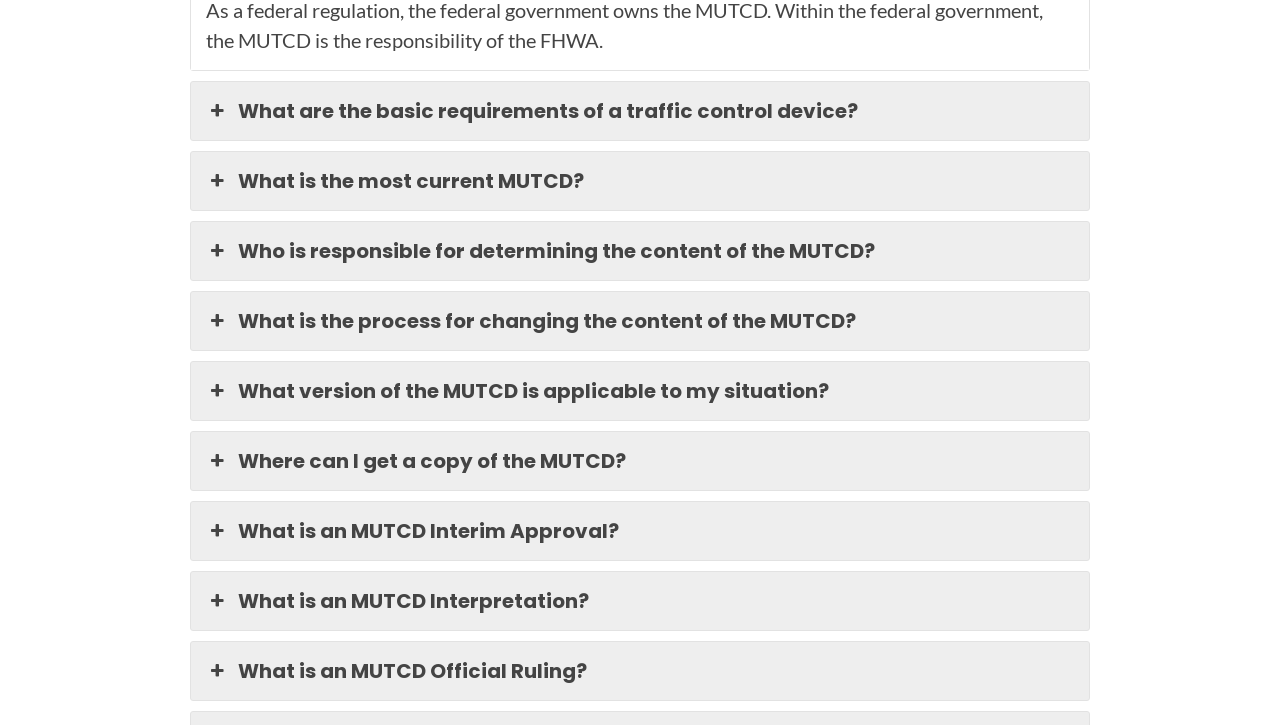What is the topic of the questions on this page?
Refer to the screenshot and respond with a concise word or phrase.

MUTCD